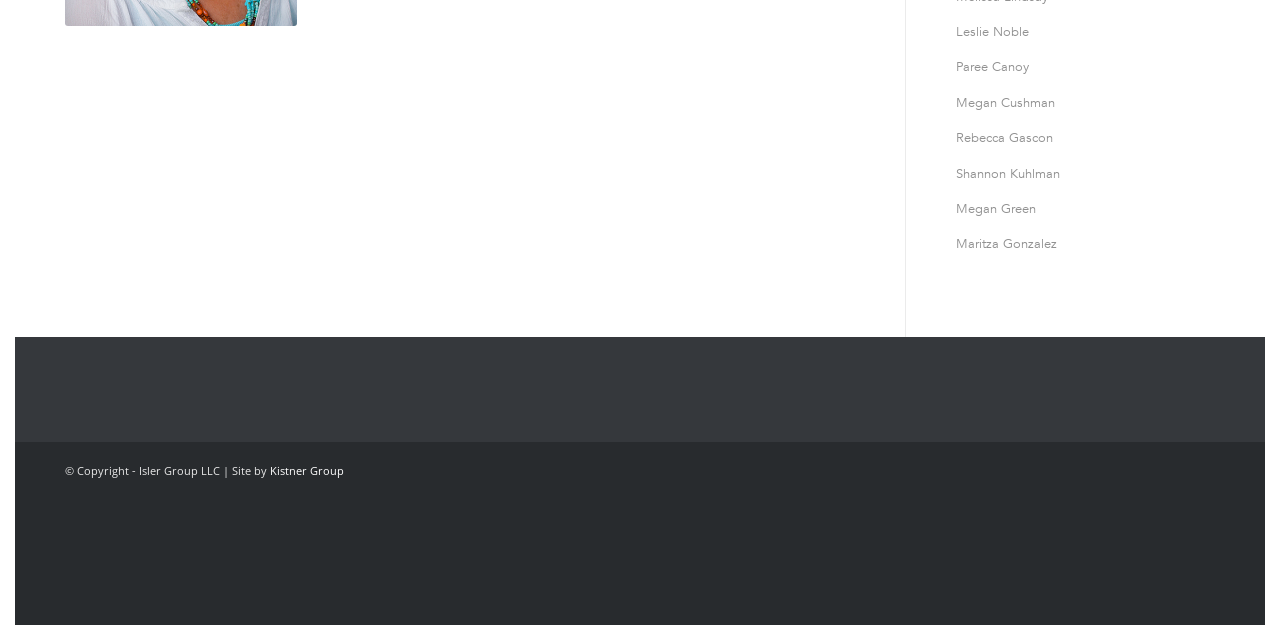Determine the bounding box of the UI element mentioned here: "Leslie Noble". The coordinates must be in the format [left, top, right, bottom] with values ranging from 0 to 1.

[0.746, 0.024, 0.949, 0.079]